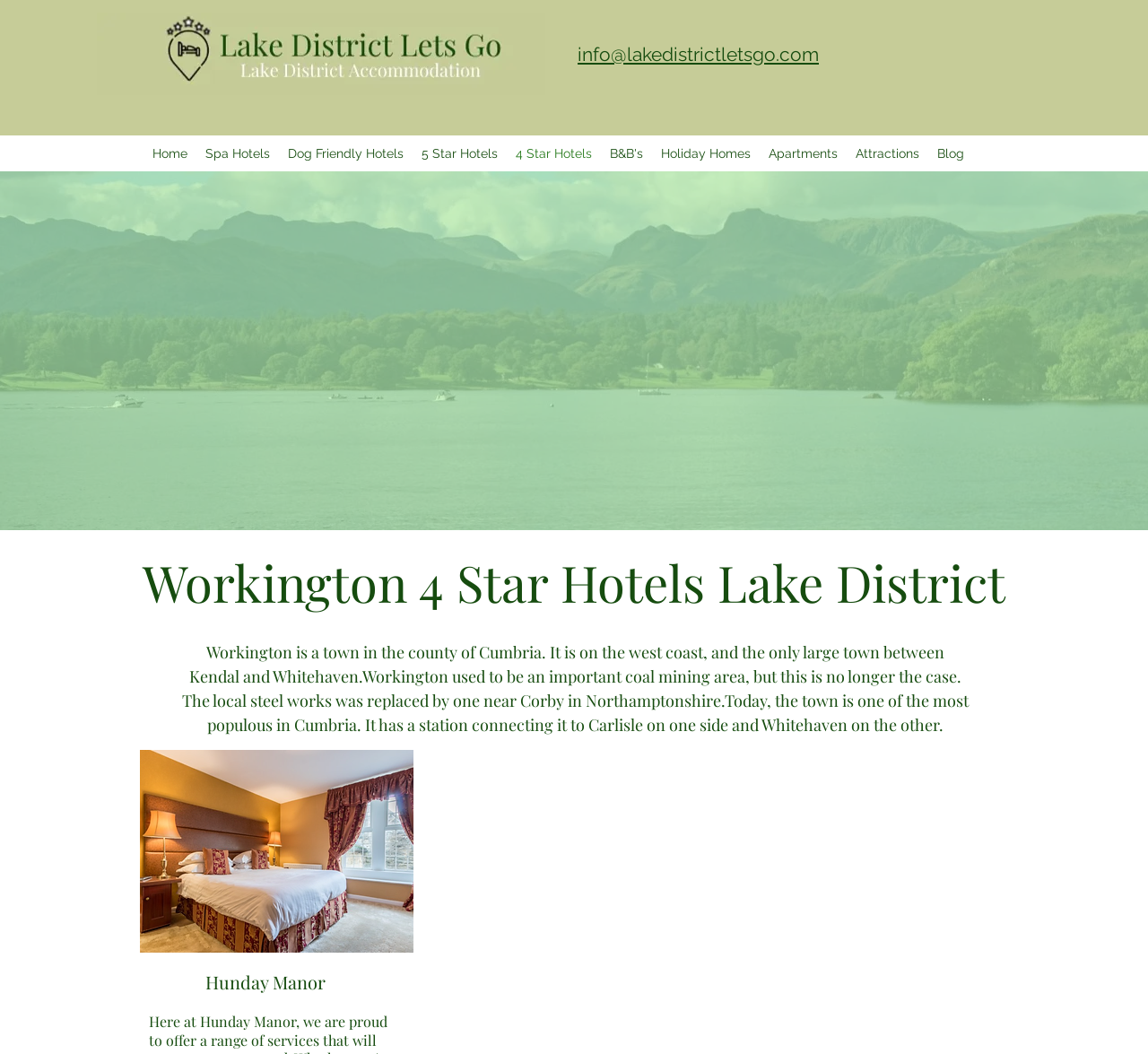Give a concise answer using one word or a phrase to the following question:
What is the name of the town described on this webpage?

Workington